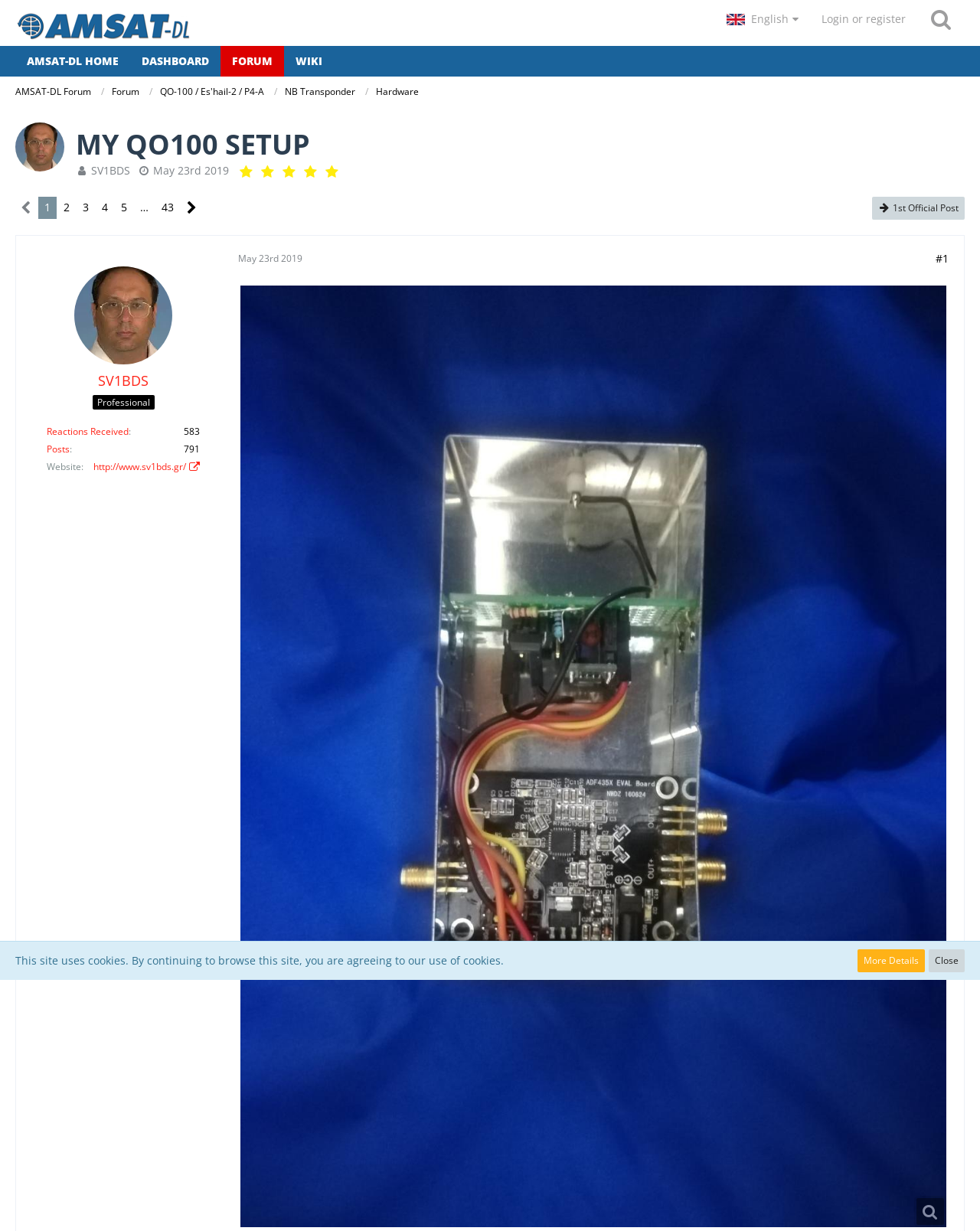Predict the bounding box of the UI element based on this description: "aria-label="Rating:1, 5.0 Type Average"".

[0.241, 0.134, 0.348, 0.146]